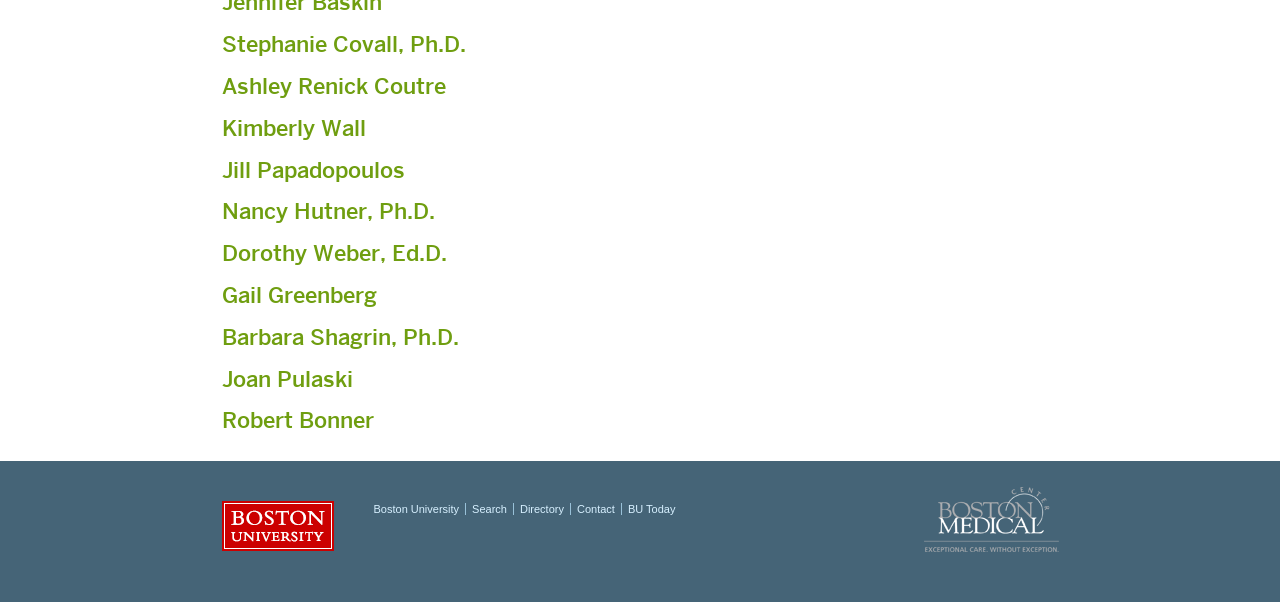What is the purpose of the links at the bottom?
Look at the image and answer with only one word or phrase.

Navigation